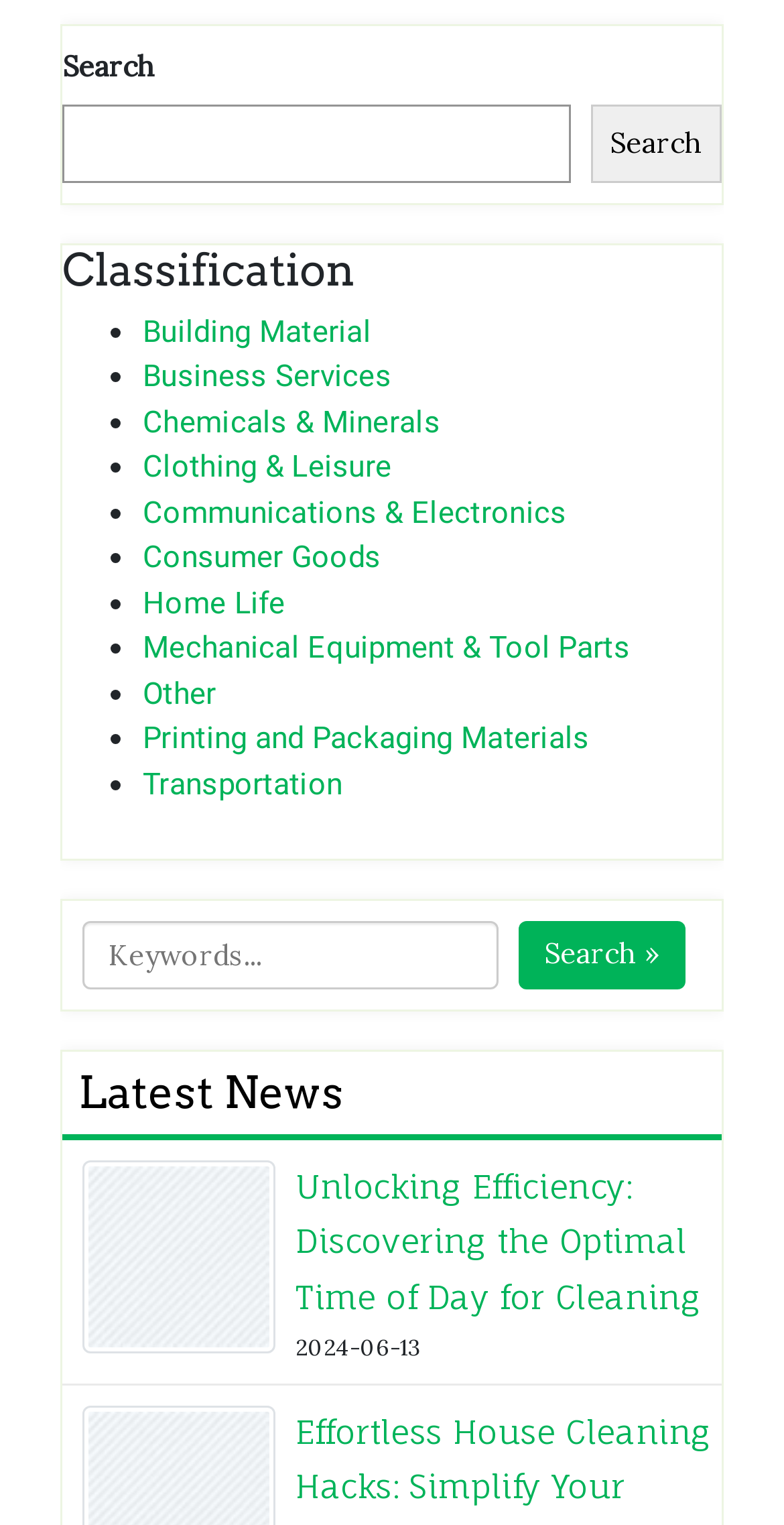Locate the bounding box coordinates of the element I should click to achieve the following instruction: "Search for something".

[0.079, 0.068, 0.727, 0.119]